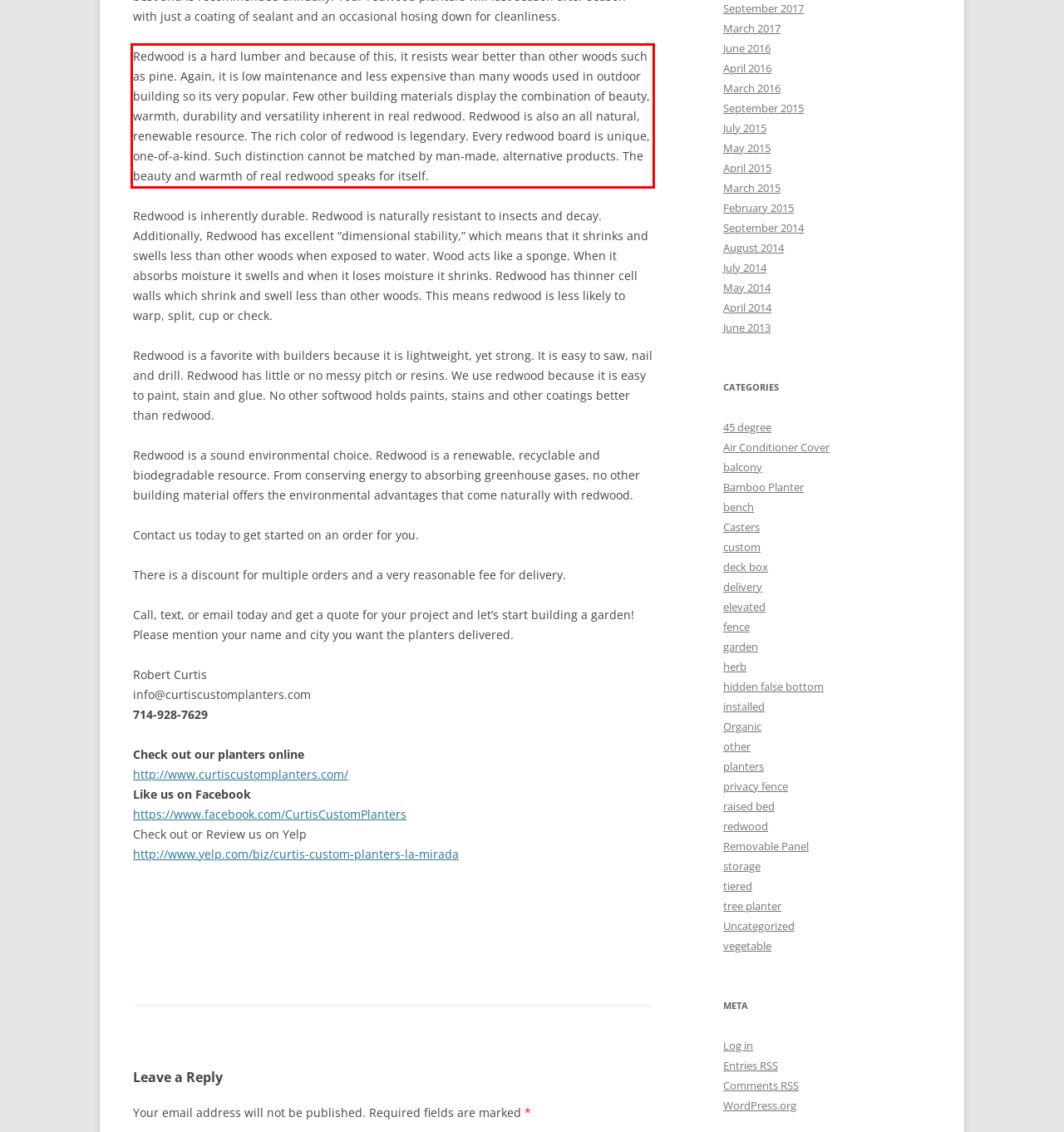Given a screenshot of a webpage with a red bounding box, extract the text content from the UI element inside the red bounding box.

Redwood is a hard lumber and because of this, it resists wear better than other woods such as pine. Again, it is low maintenance and less expensive than many woods used in outdoor building so its very popular. Few other building materials display the combination of beauty, warmth, durability and versatility inherent in real redwood. Redwood is also an all natural, renewable resource. The rich color of redwood is legendary. Every redwood board is unique, one-of-a-kind. Such distinction cannot be matched by man-made, alternative products. The beauty and warmth of real redwood speaks for itself.